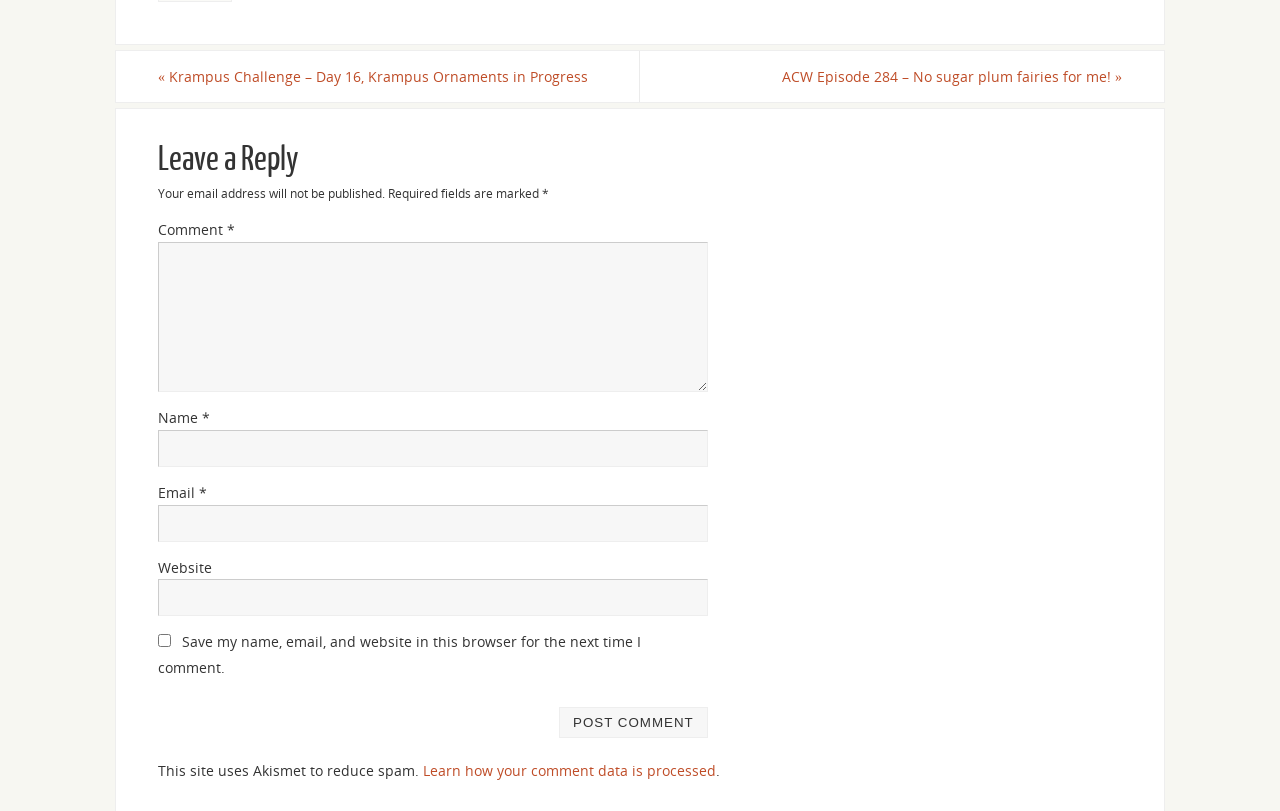Find and specify the bounding box coordinates that correspond to the clickable region for the instruction: "Enter your name".

[0.123, 0.53, 0.553, 0.575]